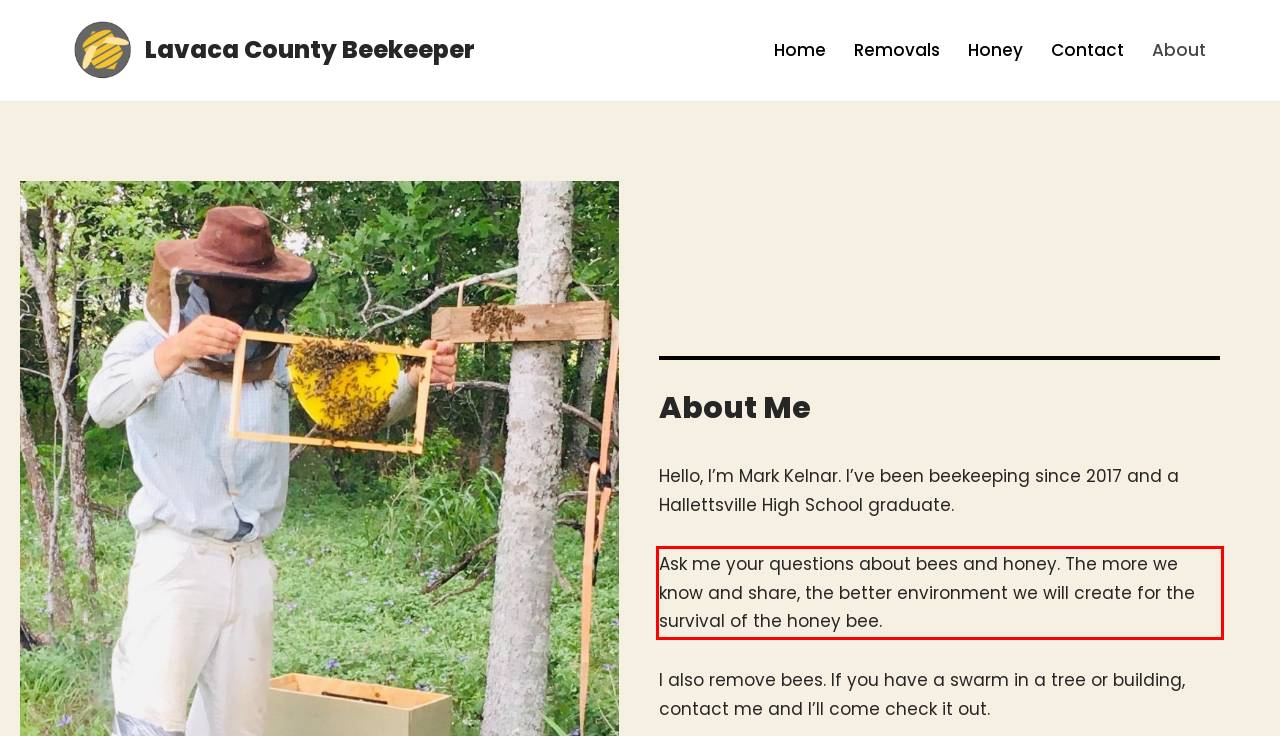You are provided with a screenshot of a webpage that includes a red bounding box. Extract and generate the text content found within the red bounding box.

Ask me your questions about bees and honey. The more we know and share, the better environment we will create for the survival of the honey bee.